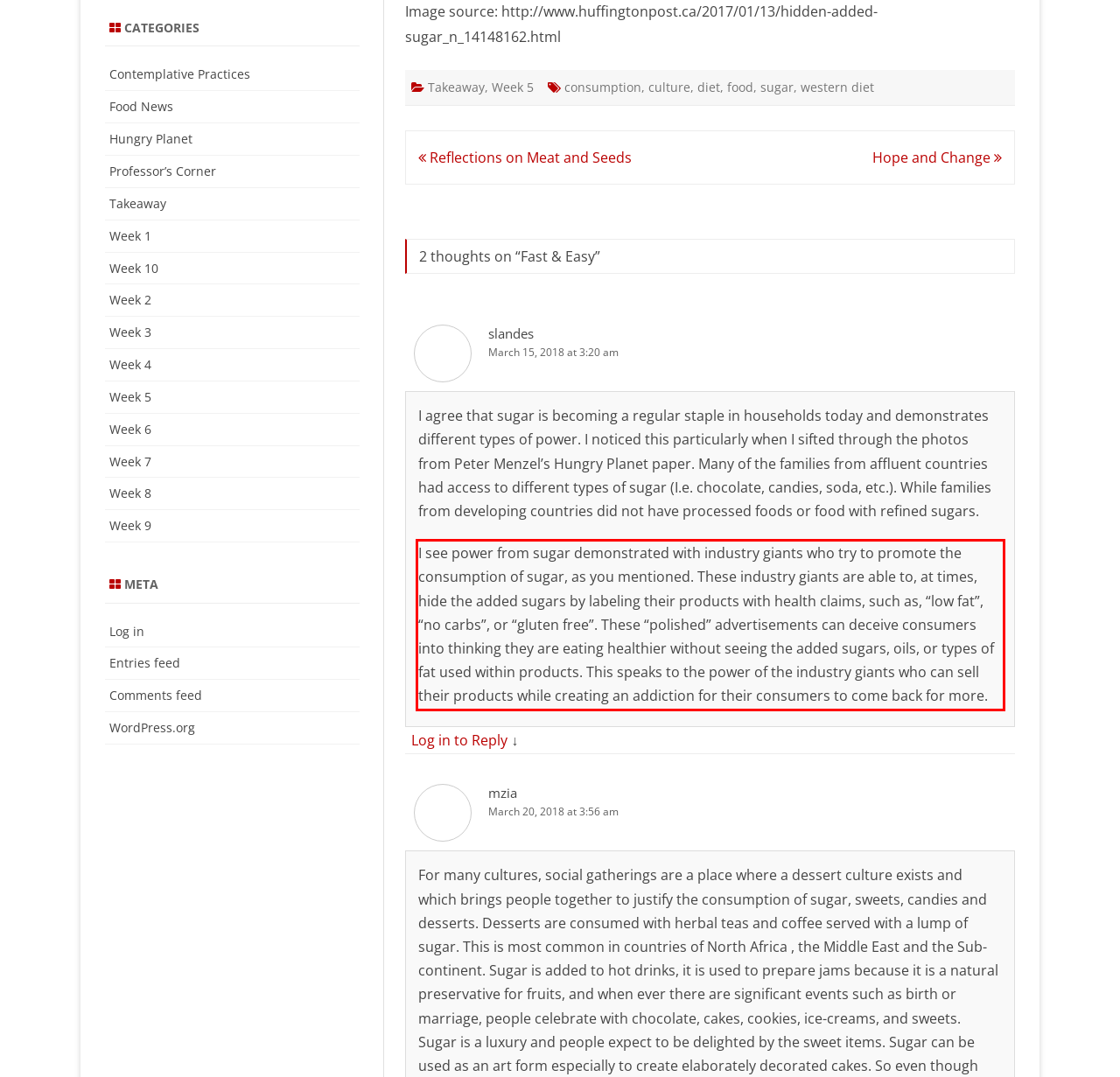Analyze the webpage screenshot and use OCR to recognize the text content in the red bounding box.

I see power from sugar demonstrated with industry giants who try to promote the consumption of sugar, as you mentioned. These industry giants are able to, at times, hide the added sugars by labeling their products with health claims, such as, “low fat”, “no carbs”, or “gluten free”. These “polished” advertisements can deceive consumers into thinking they are eating healthier without seeing the added sugars, oils, or types of fat used within products. This speaks to the power of the industry giants who can sell their products while creating an addiction for their consumers to come back for more.